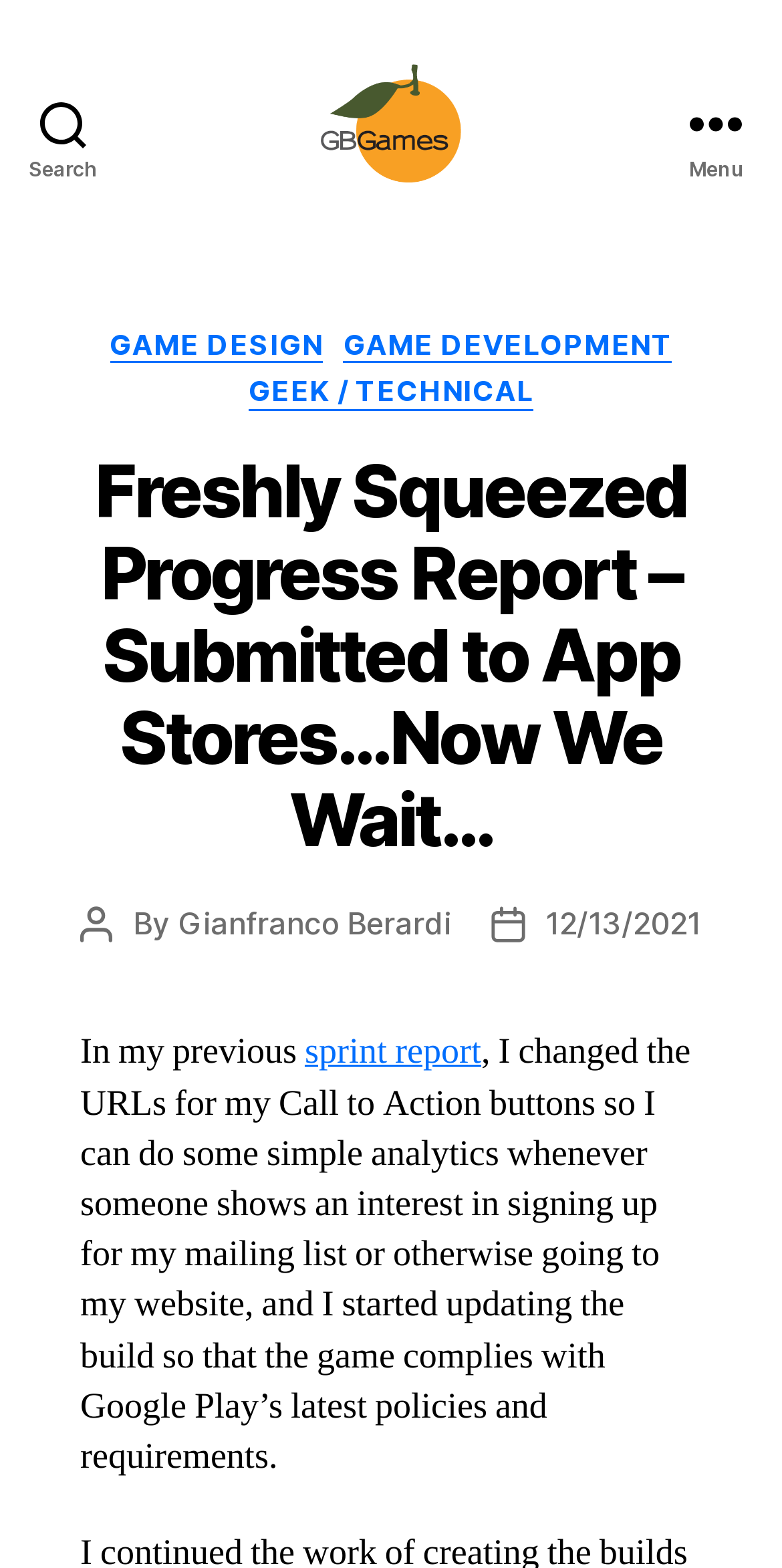What is the category of the post?
Examine the image and give a concise answer in one word or a short phrase.

GAME DEVELOPMENT